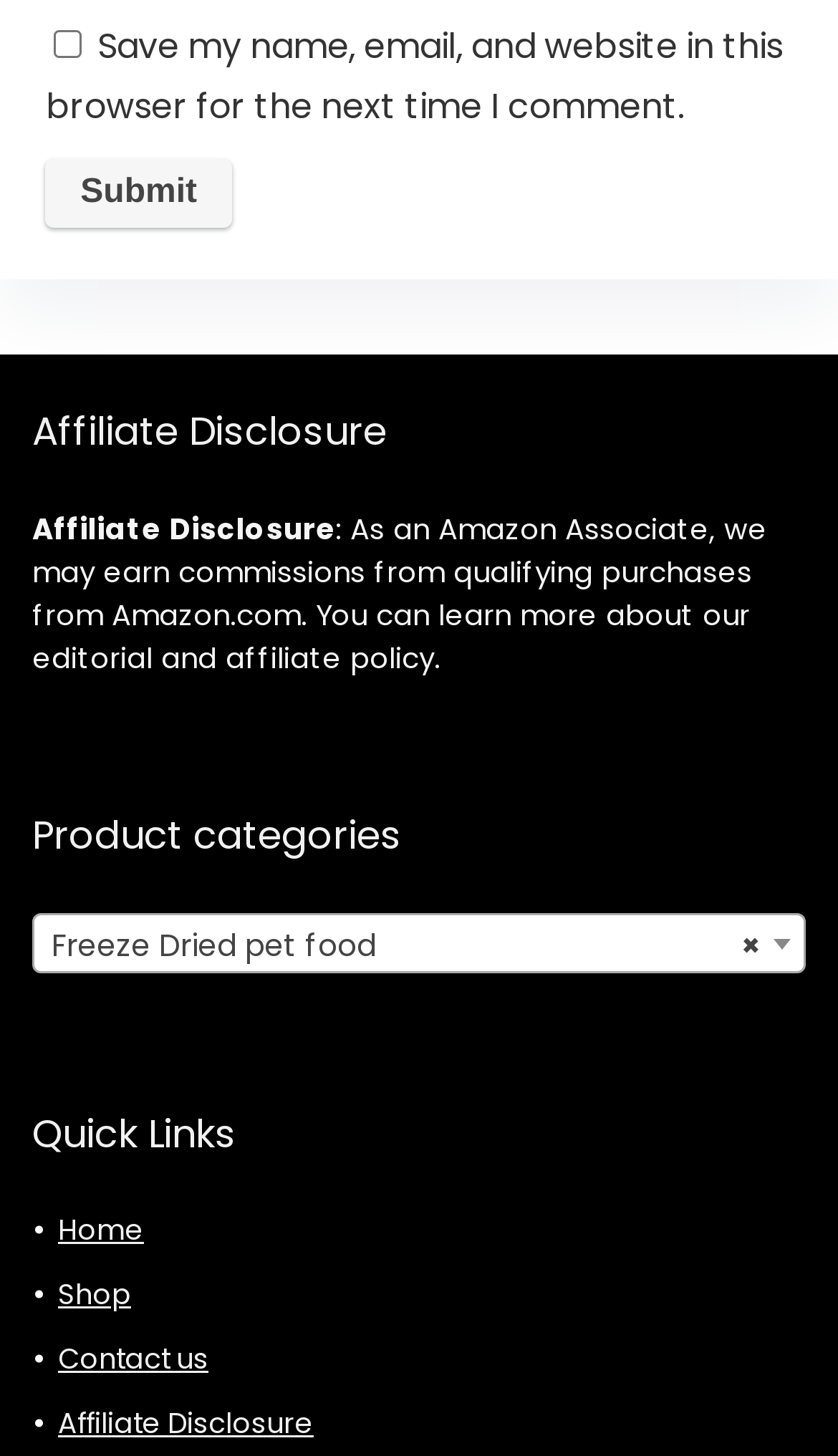Please specify the bounding box coordinates for the clickable region that will help you carry out the instruction: "Click the Submit button".

[0.055, 0.109, 0.276, 0.157]